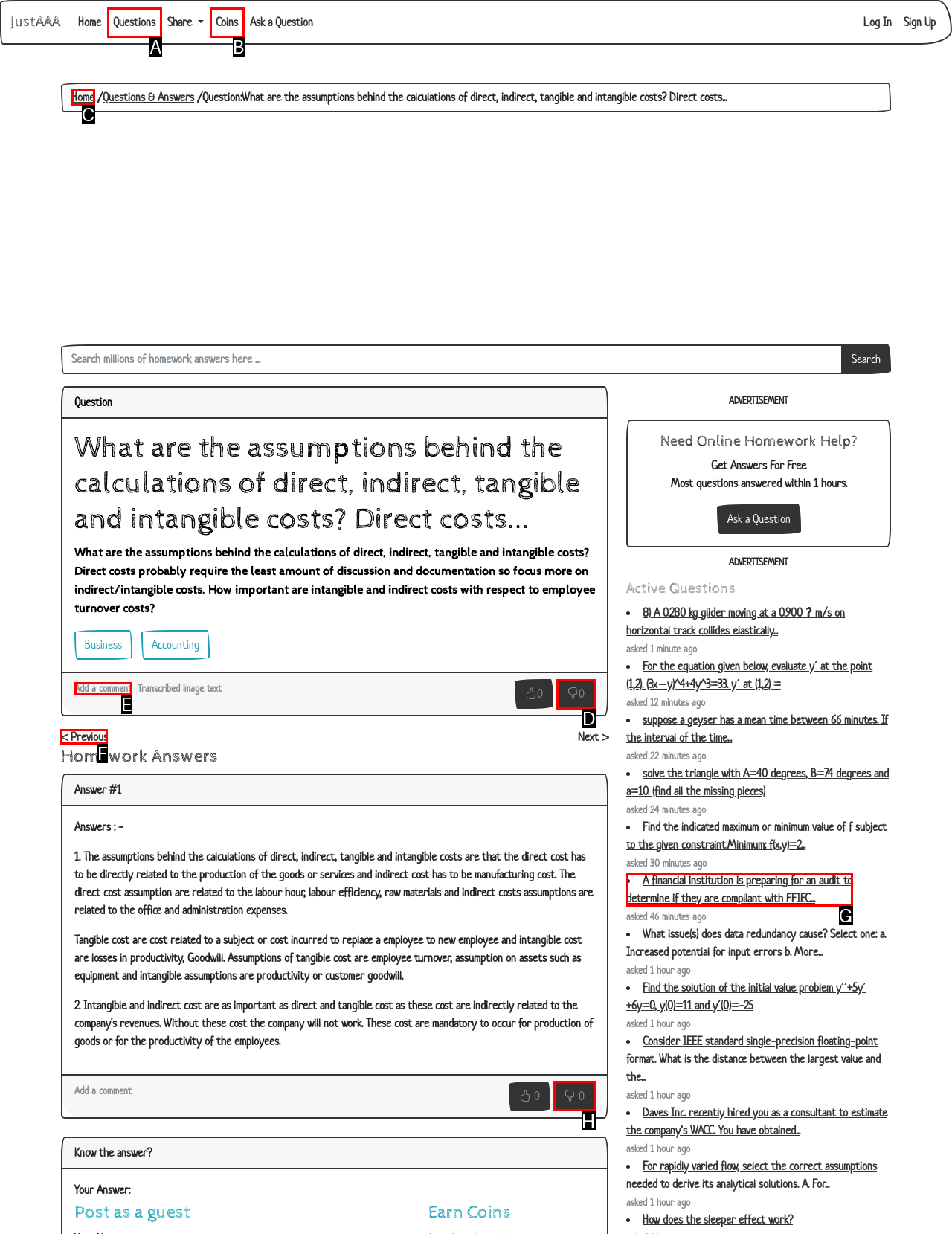Identify the correct option to click in order to accomplish the task: View previous question Provide your answer with the letter of the selected choice.

F